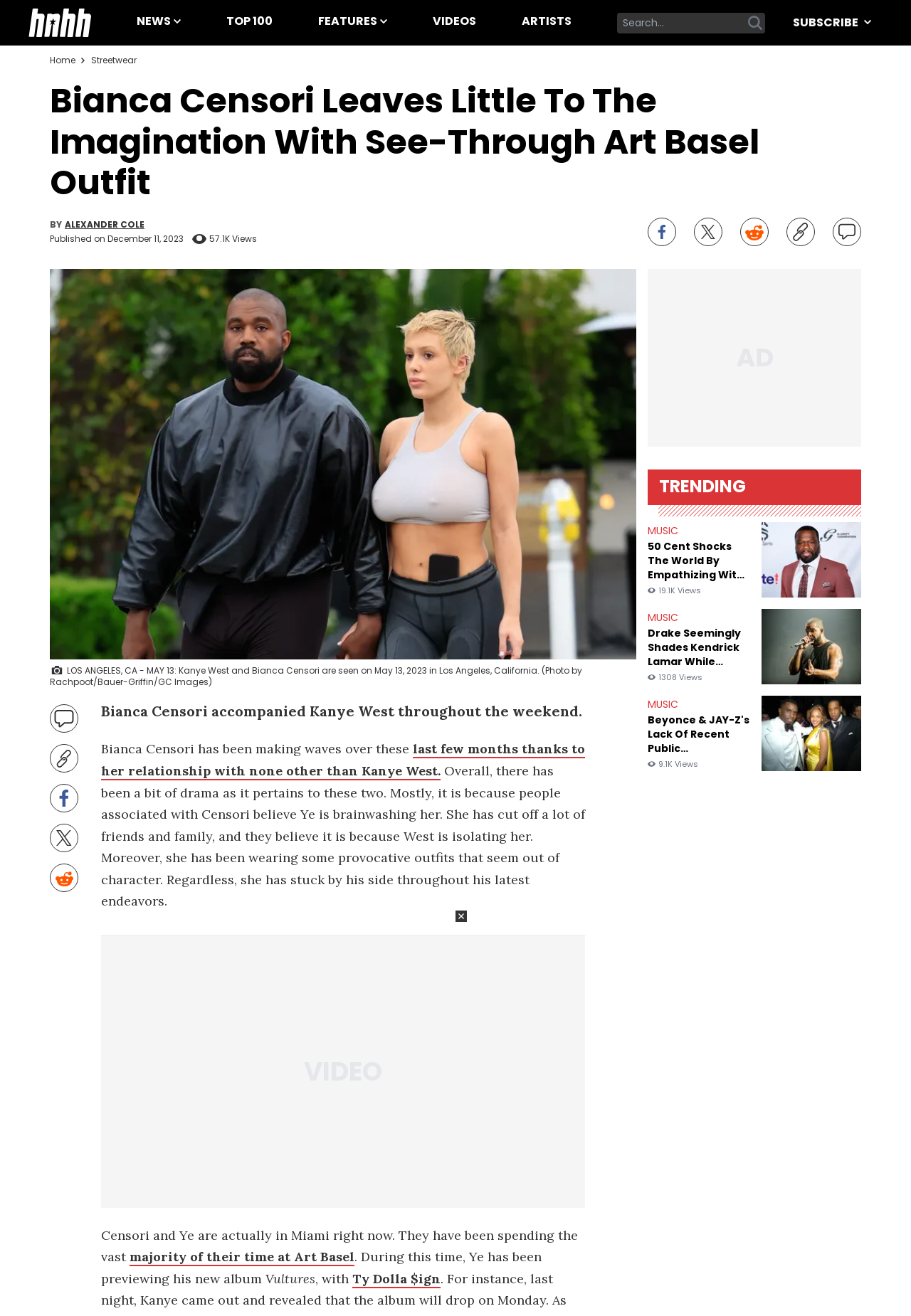Please identify the bounding box coordinates of the area that needs to be clicked to fulfill the following instruction: "Copy URL to clipboard."

[0.863, 0.165, 0.895, 0.187]